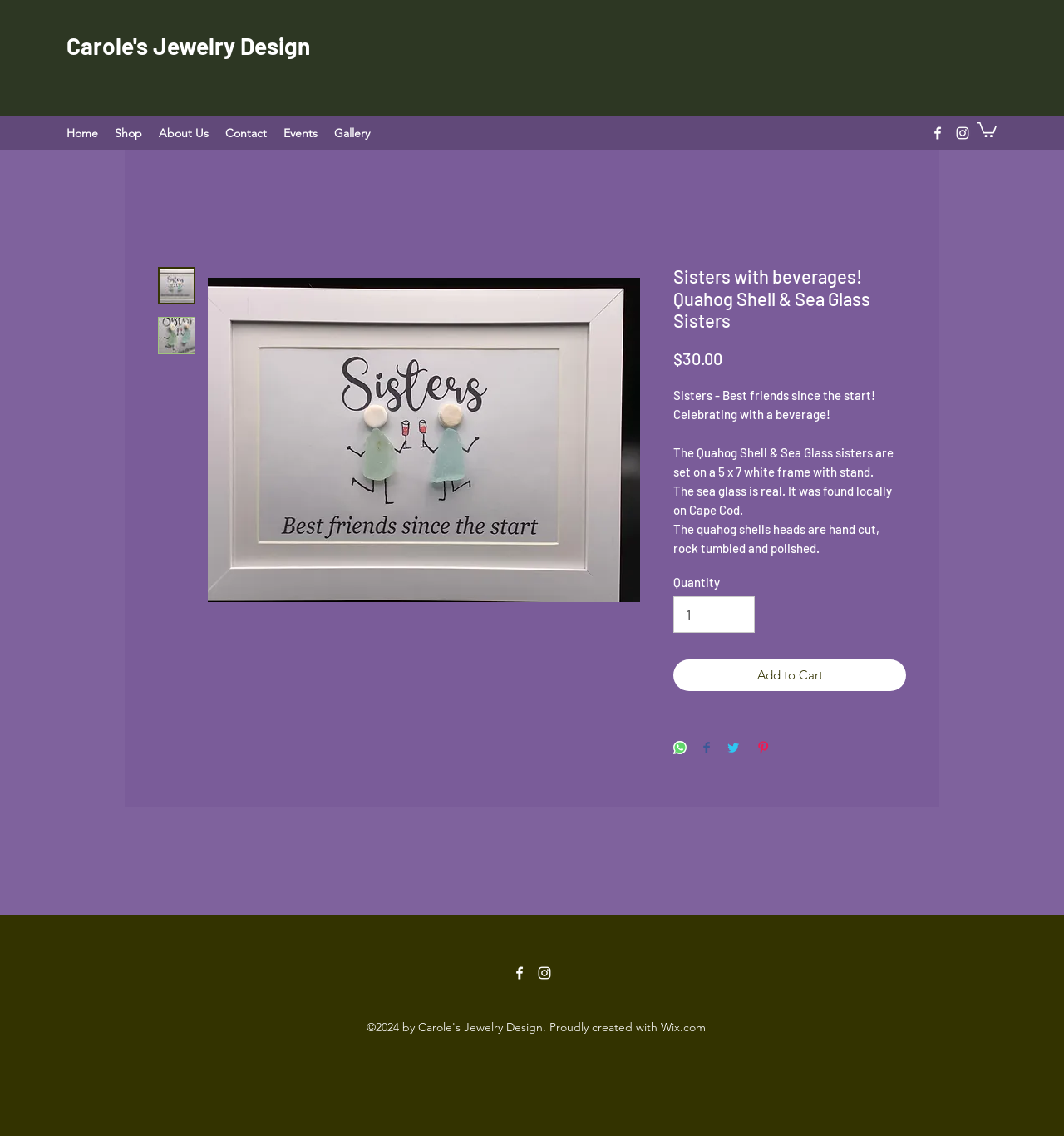Identify the bounding box coordinates for the region to click in order to carry out this instruction: "Click on the 'Home' link". Provide the coordinates using four float numbers between 0 and 1, formatted as [left, top, right, bottom].

[0.055, 0.106, 0.1, 0.128]